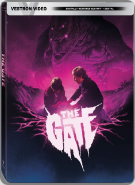Detail every aspect of the image in your description.

The image showcases the Blu-ray cover for *The Gate*, a classic horror film presented in a striking steelbook format by Verve/Video. The artwork features a vivid color palette dominated by deep purples and blacks, effectively capturing the film's eerie essence. In the foreground, two characters appear to be engaged in a tense interaction, illuminated by a supernatural light, while a menacing, monstrous figure lurks in the background. The title, *The Gate*, is prominently displayed in bold, white lettering at the bottom, exuding a retro horror vibe. This release promises to be a visually appealing addition for collectors and fans of the genre alike.